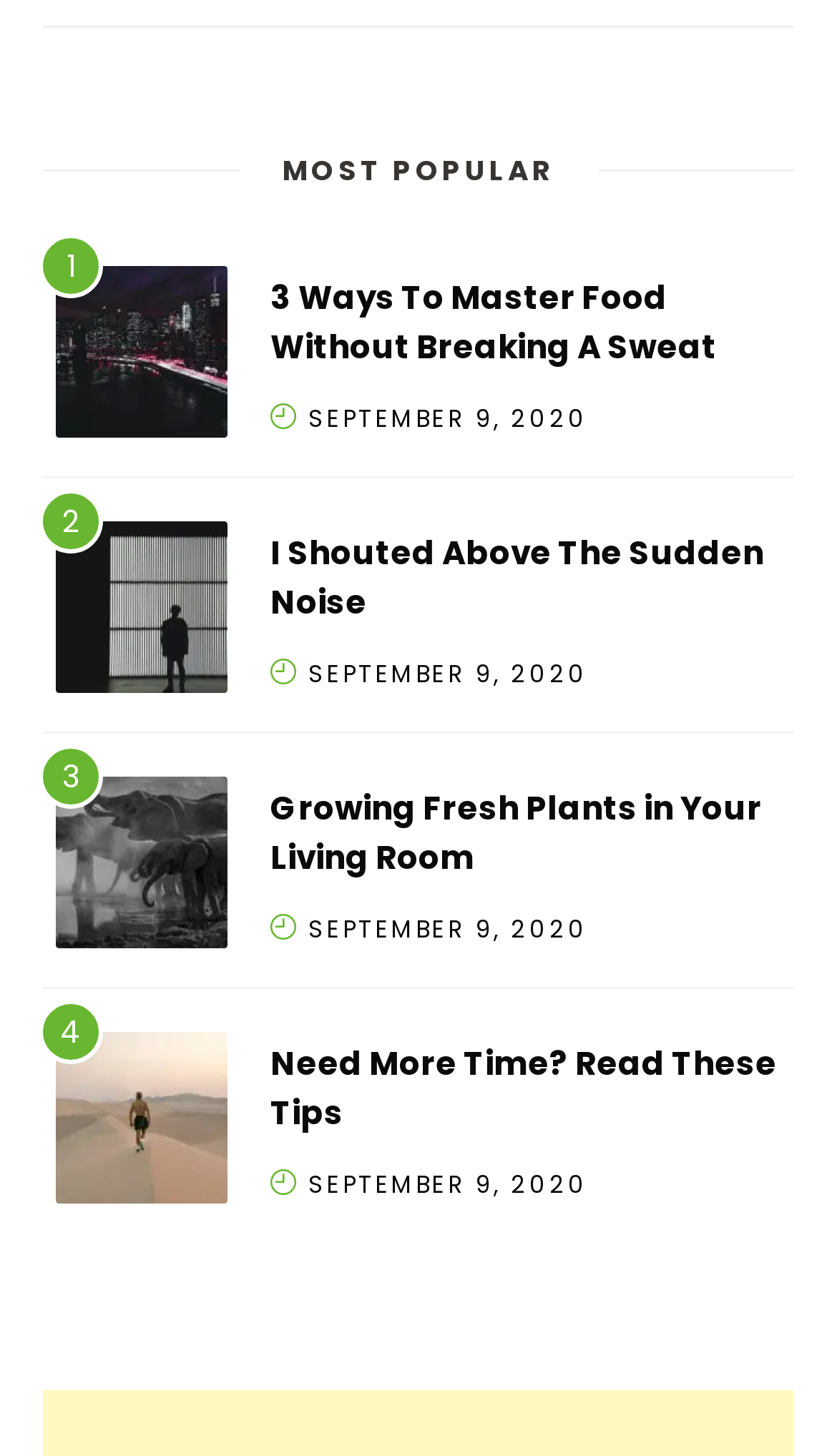Determine the bounding box coordinates for the clickable element to execute this instruction: "click the link to read '3 Ways To Master Food Without Breaking A Sweat'". Provide the coordinates as four float numbers between 0 and 1, i.e., [left, top, right, bottom].

[0.323, 0.189, 0.856, 0.253]